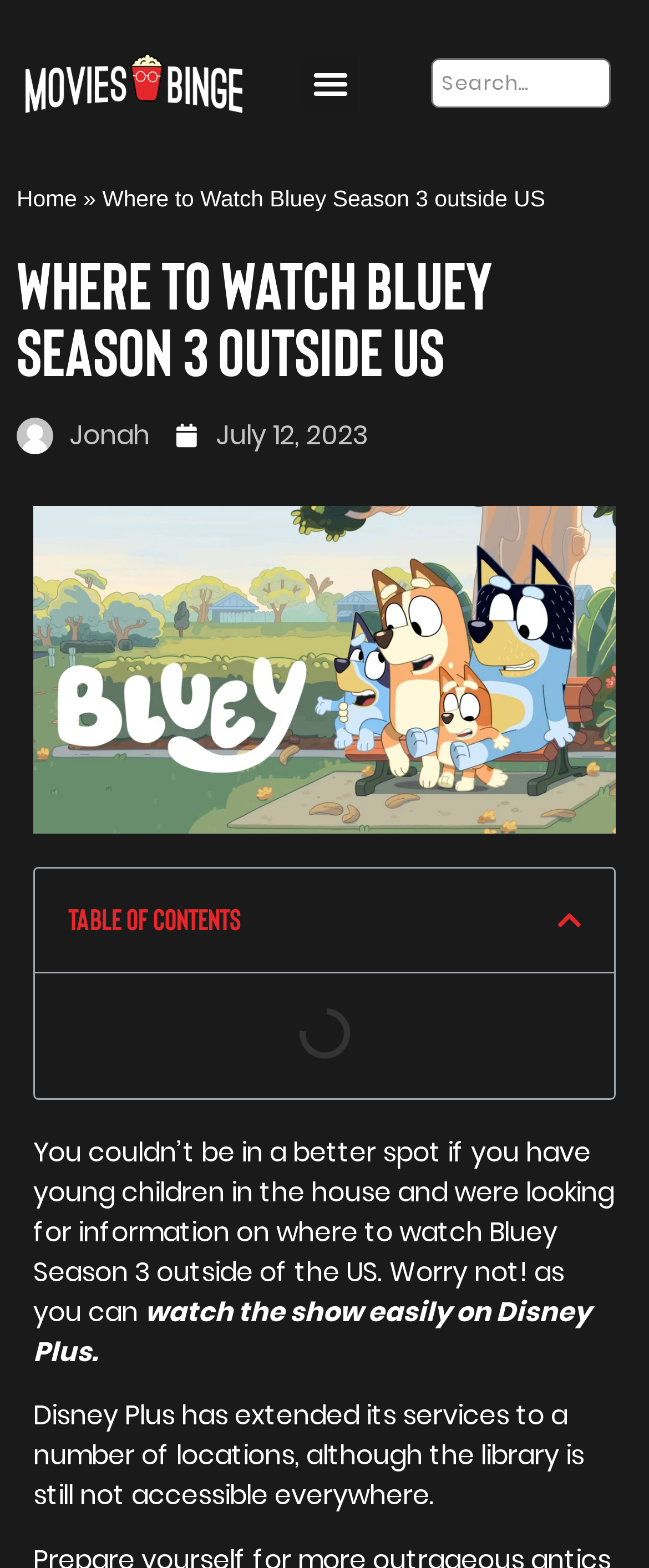What is the purpose of this webpage?
Answer the question with as much detail as possible.

The webpage has a heading 'Where to Watch Bluey Season 3 outside US' and provides information on how to watch the show, indicating that the purpose of the webpage is to guide users on watching Bluey Season 3 outside the US.